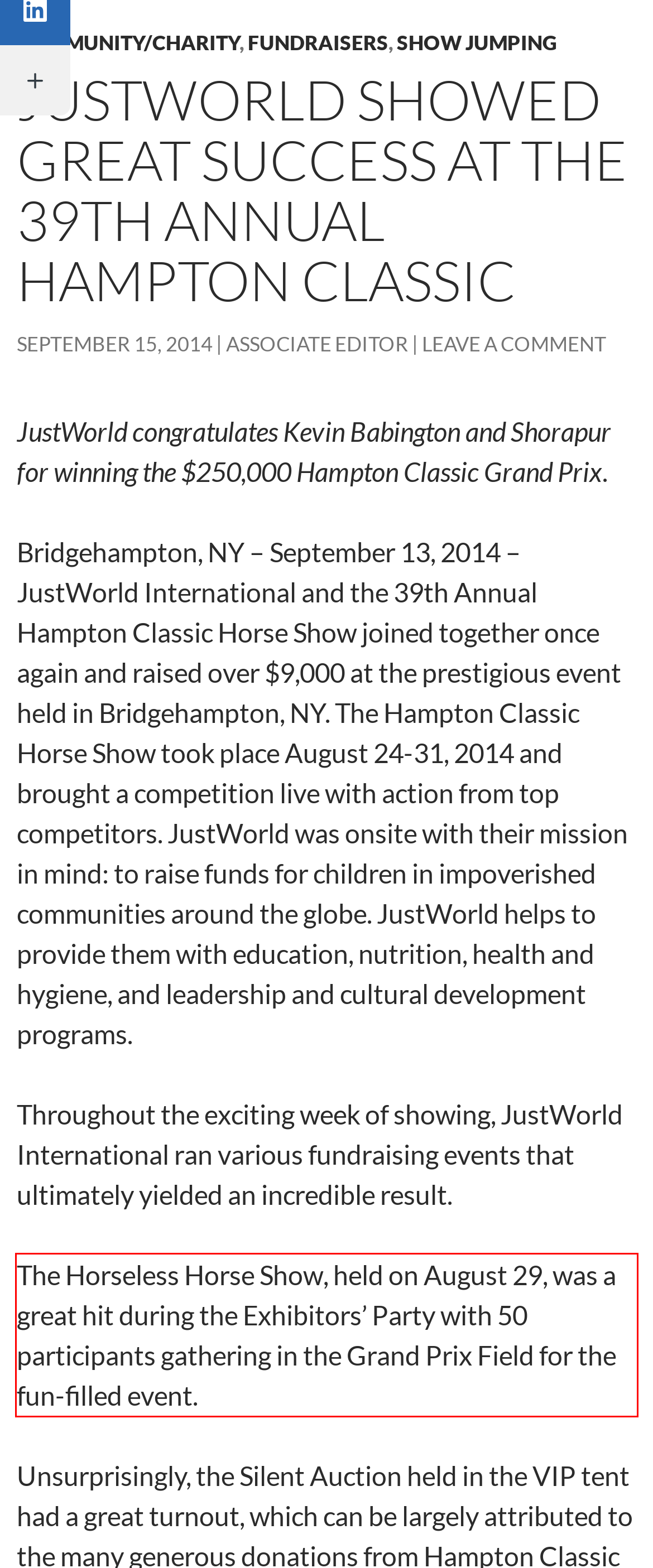Using the provided webpage screenshot, recognize the text content in the area marked by the red bounding box.

The Horseless Horse Show, held on August 29, was a great hit during the Exhibitors’ Party with 50 participants gathering in the Grand Prix Field for the fun-filled event.